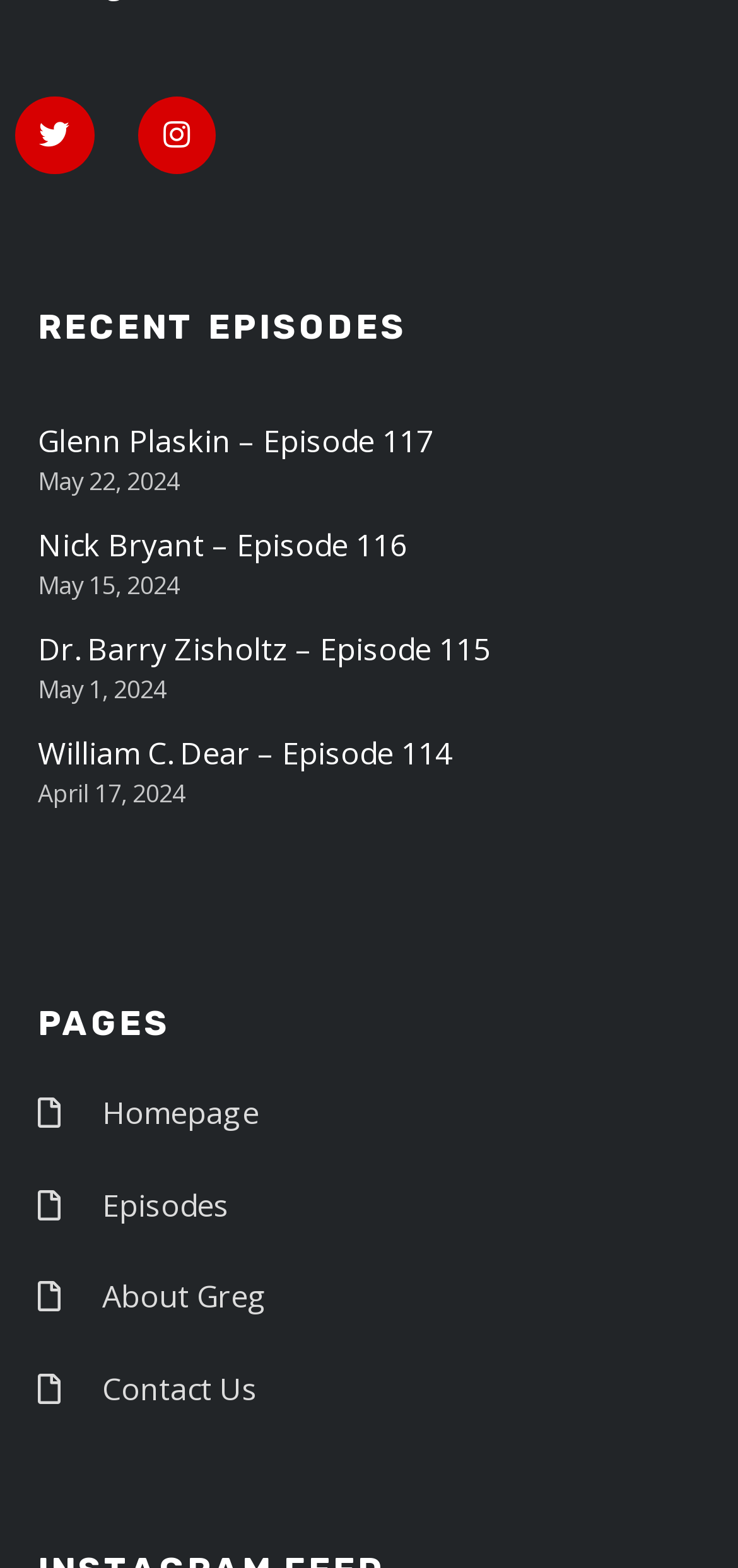Given the description Homepage, predict the bounding box coordinates of the UI element. Ensure the coordinates are in the format (top-left x, top-left y, bottom-right x, bottom-right y) and all values are between 0 and 1.

[0.051, 0.692, 0.949, 0.727]